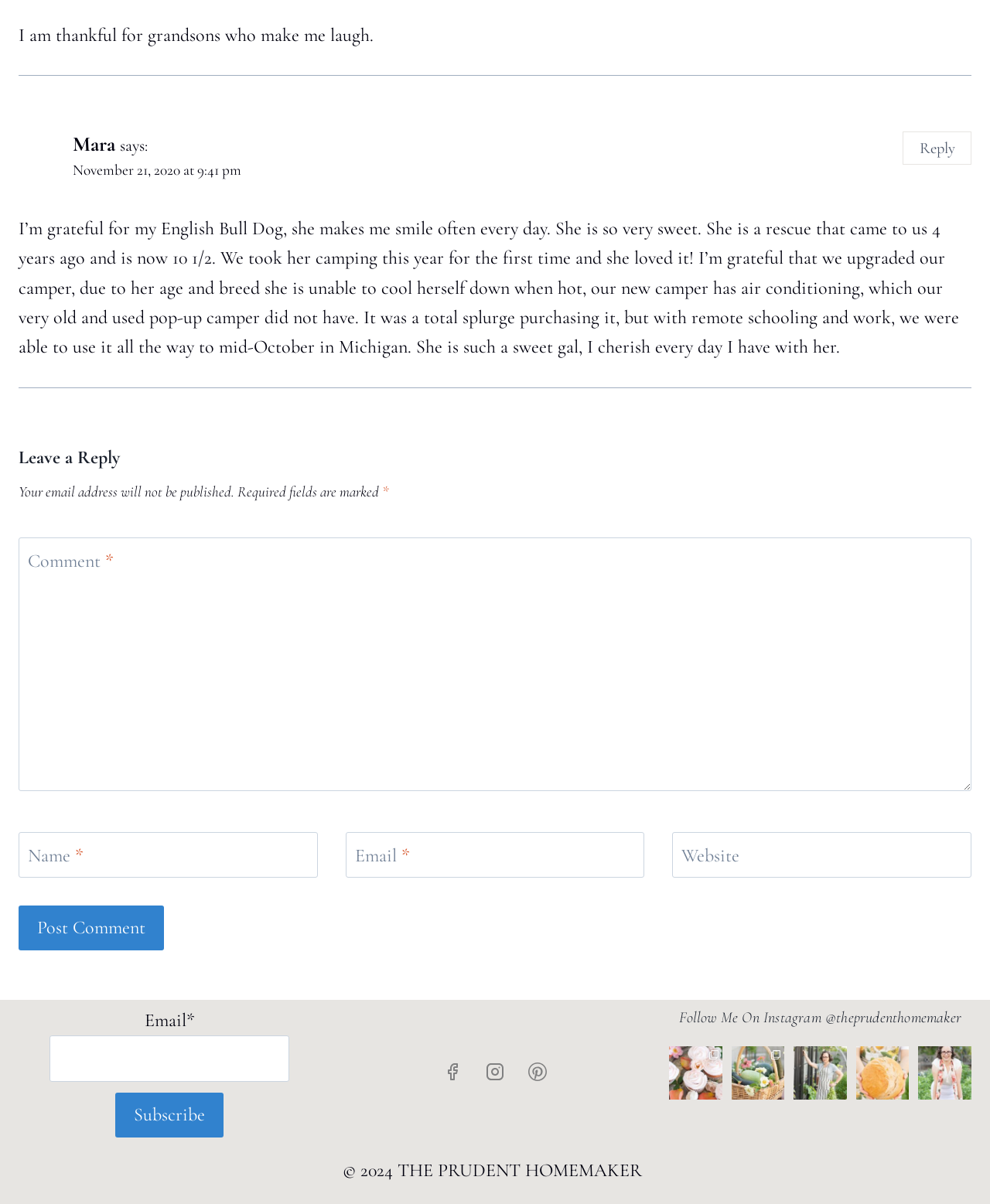Please find the bounding box coordinates of the element that needs to be clicked to perform the following instruction: "Leave a reply". The bounding box coordinates should be four float numbers between 0 and 1, represented as [left, top, right, bottom].

[0.019, 0.368, 0.981, 0.392]